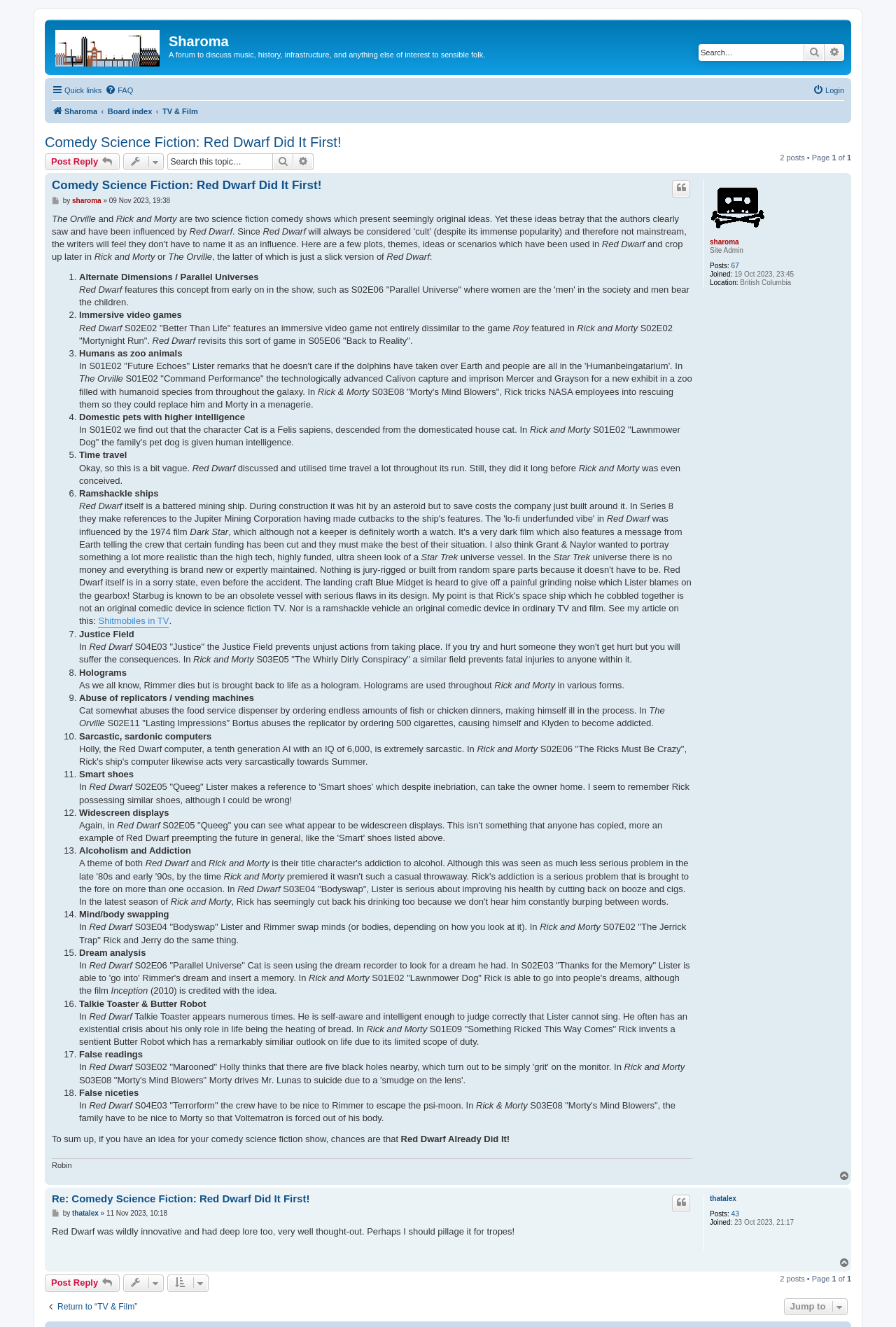Please identify the bounding box coordinates of the element on the webpage that should be clicked to follow this instruction: "Post a reply". The bounding box coordinates should be given as four float numbers between 0 and 1, formatted as [left, top, right, bottom].

[0.05, 0.116, 0.133, 0.128]